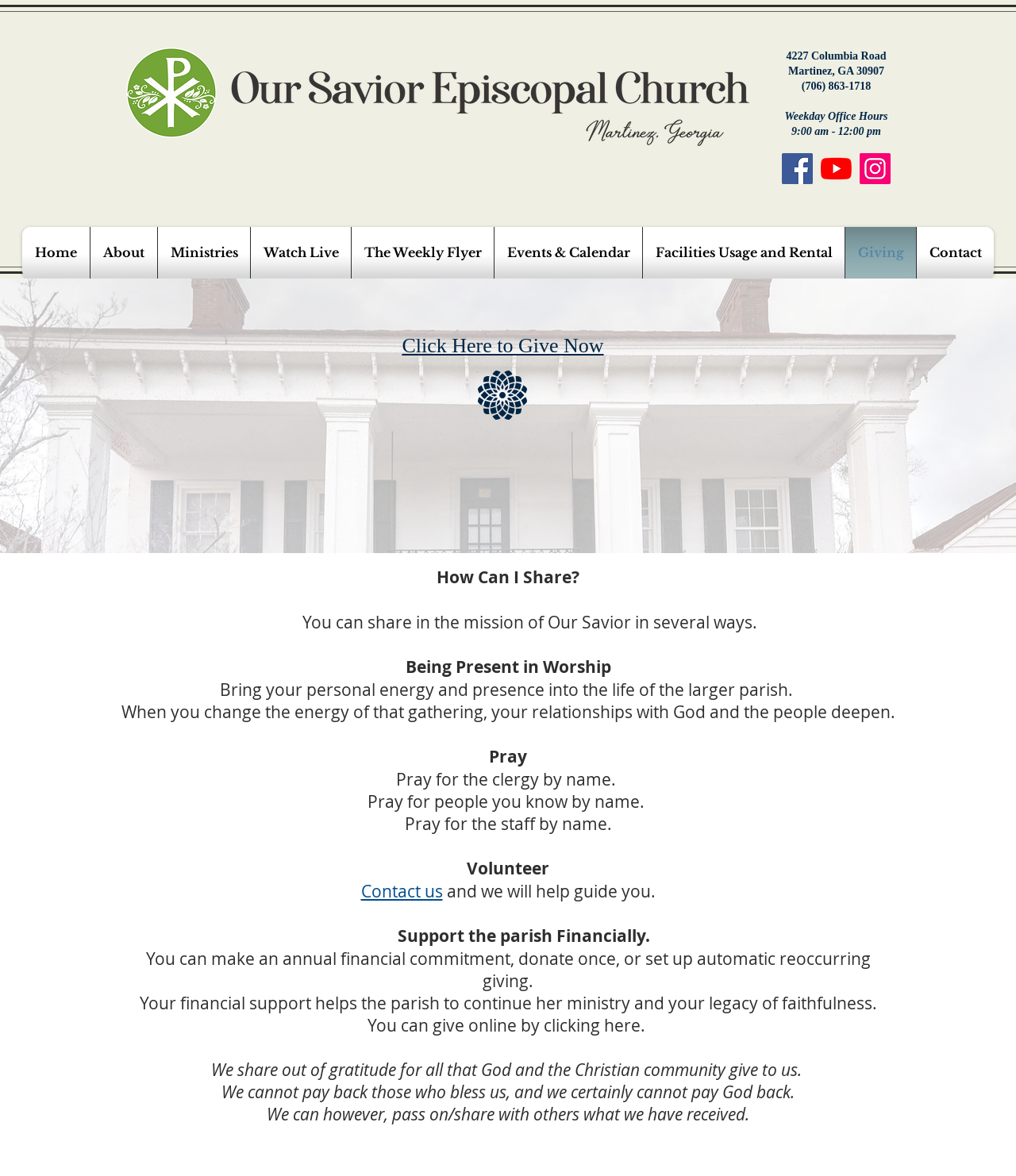What are the office hours of Our Savior Martinez?
Answer the question with as much detail as possible.

I found the office hours by looking at the static text elements at the top of the webpage, which display the 'Weekday Office Hours' as '9:00 am - 12:00 pm'.